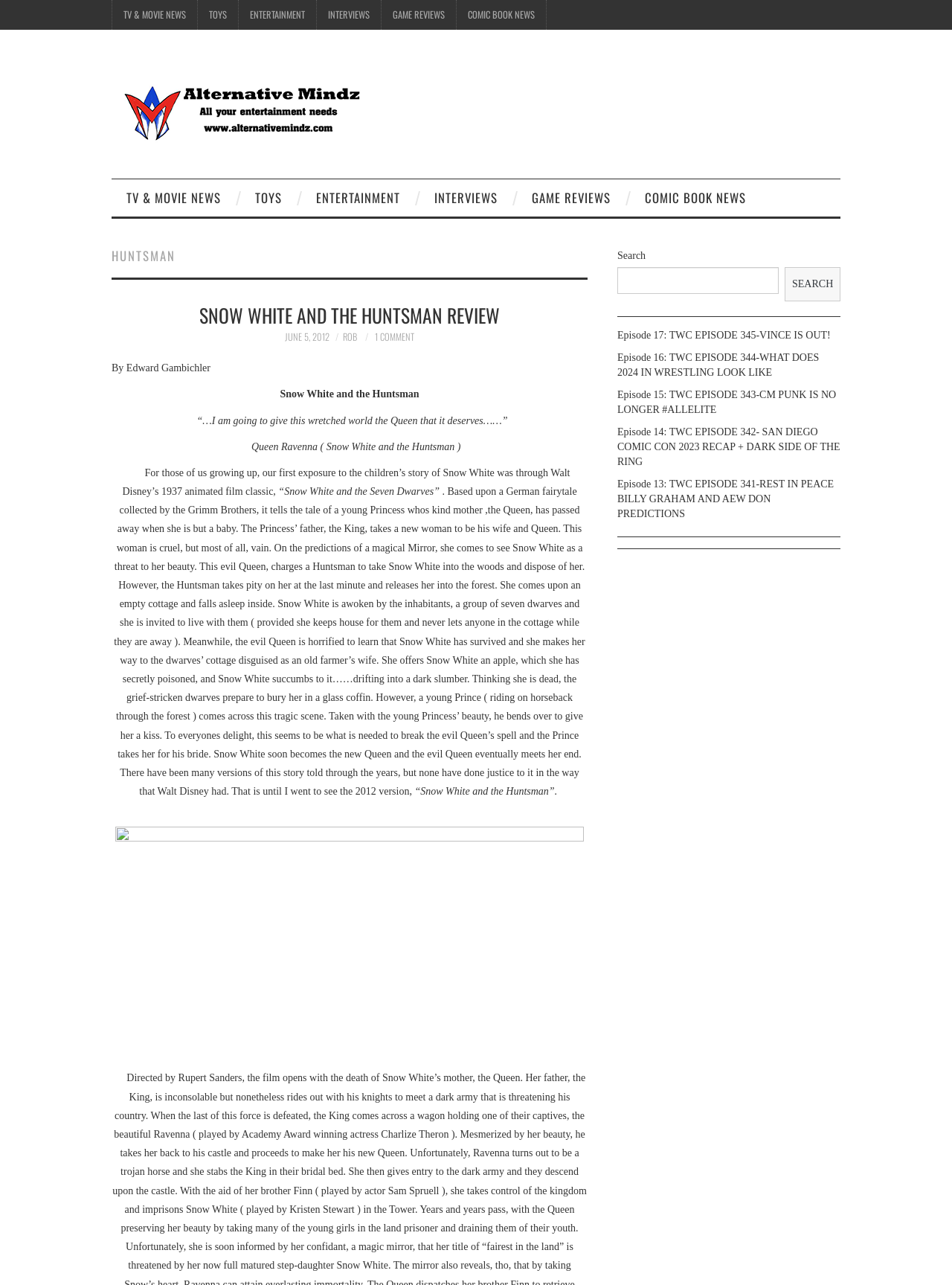Pinpoint the bounding box coordinates of the clickable element to carry out the following instruction: "Read the review of Snow White and the Huntsman."

[0.117, 0.282, 0.221, 0.291]